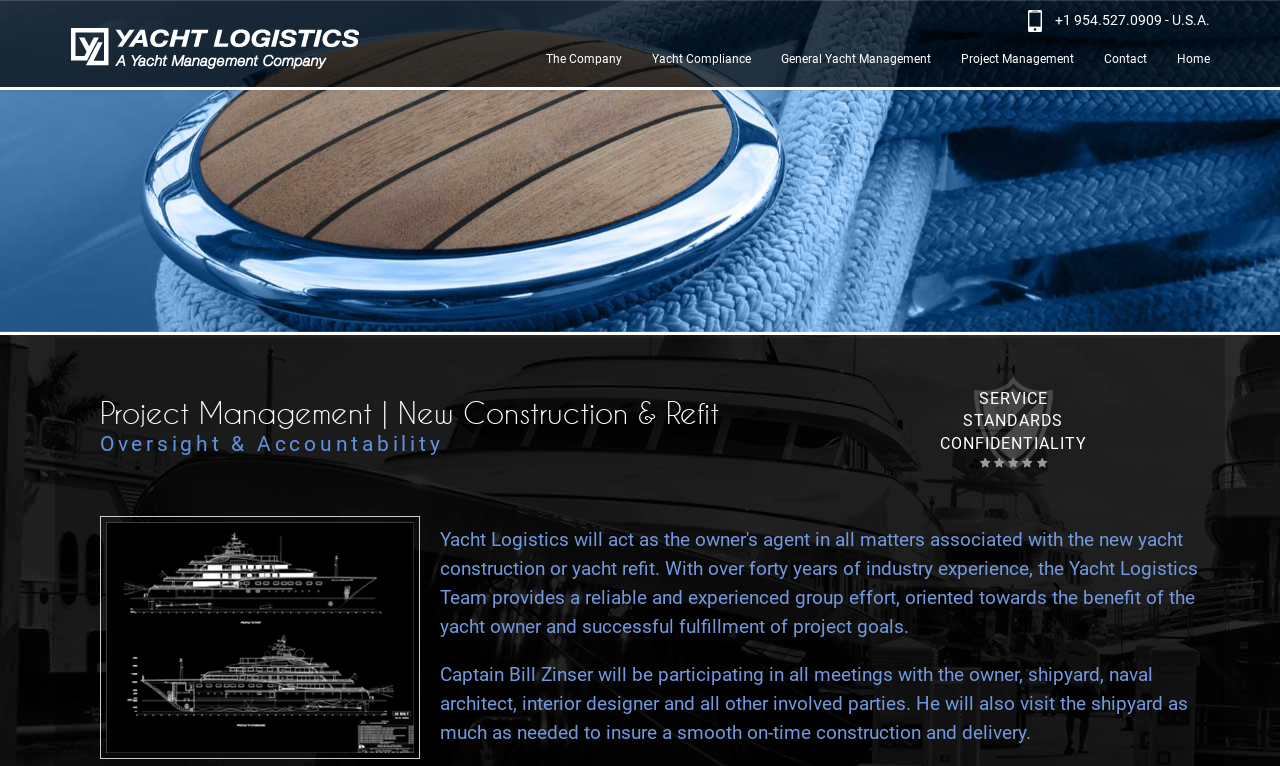Could you please study the image and provide a detailed answer to the question:
What is the company's phone number?

I found the phone number by looking at the link element with the text 'Call +1 954.527.0909 +1 954.527.0909 - U.S.A.' which is located at the top right corner of the webpage.